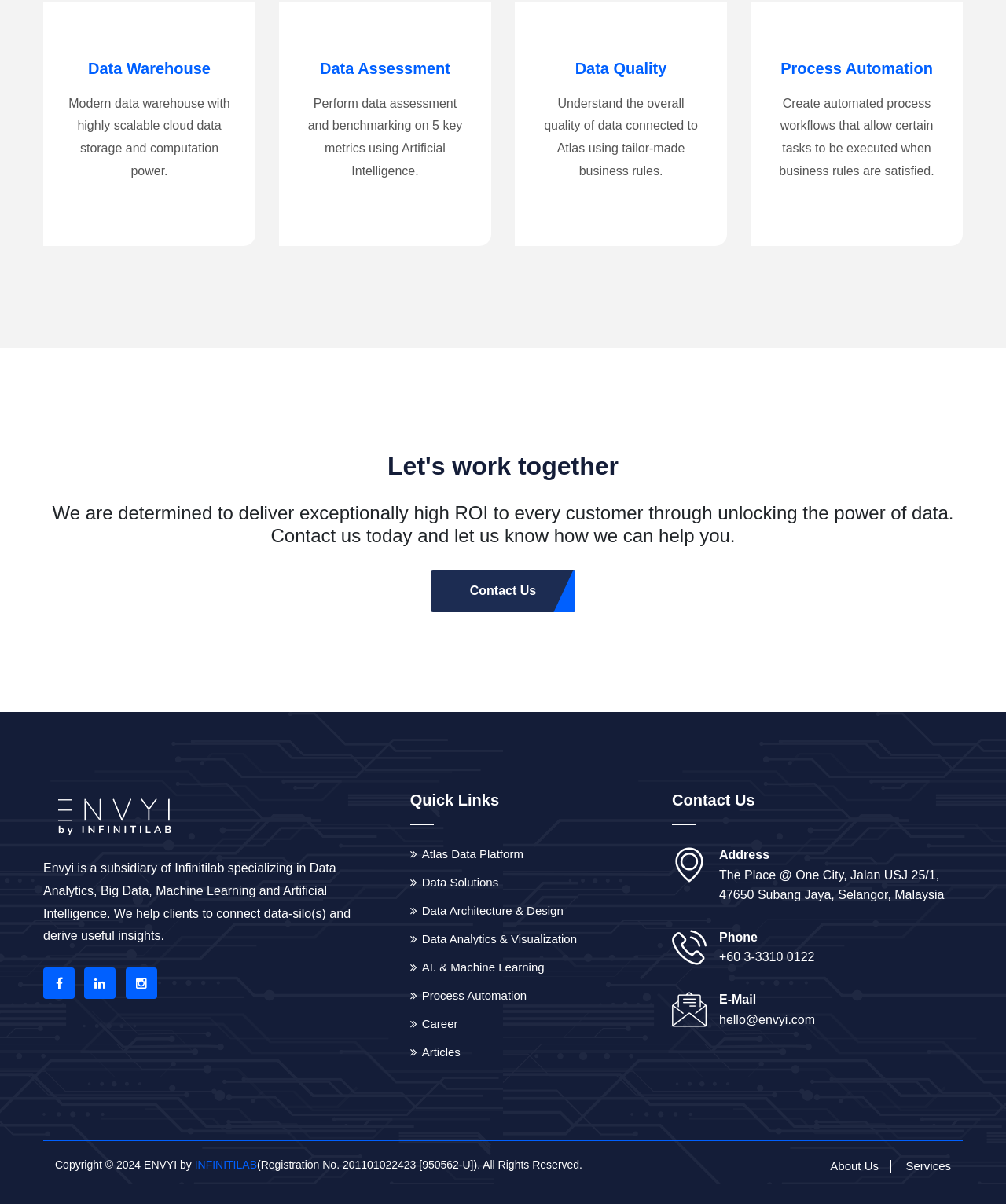Please use the details from the image to answer the following question comprehensively:
What is the parent company of Envyi?

The webpage mentions that Envyi is a subsidiary of Infinitilab, indicating that Infinitilab is the parent company of Envyi.